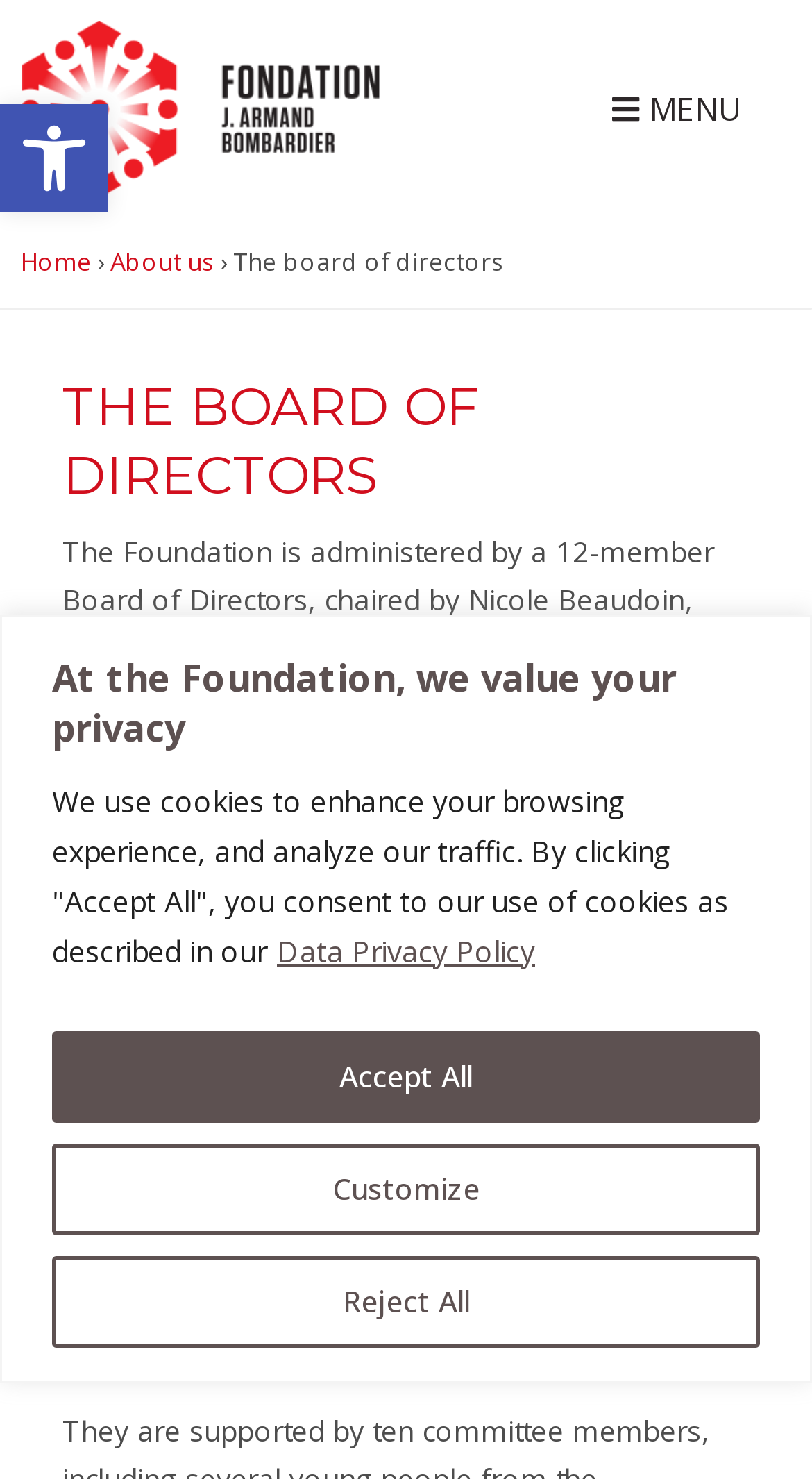Predict the bounding box coordinates of the area that should be clicked to accomplish the following instruction: "Visit the website". The bounding box coordinates should consist of four float numbers between 0 and 1, i.e., [left, top, right, bottom].

None